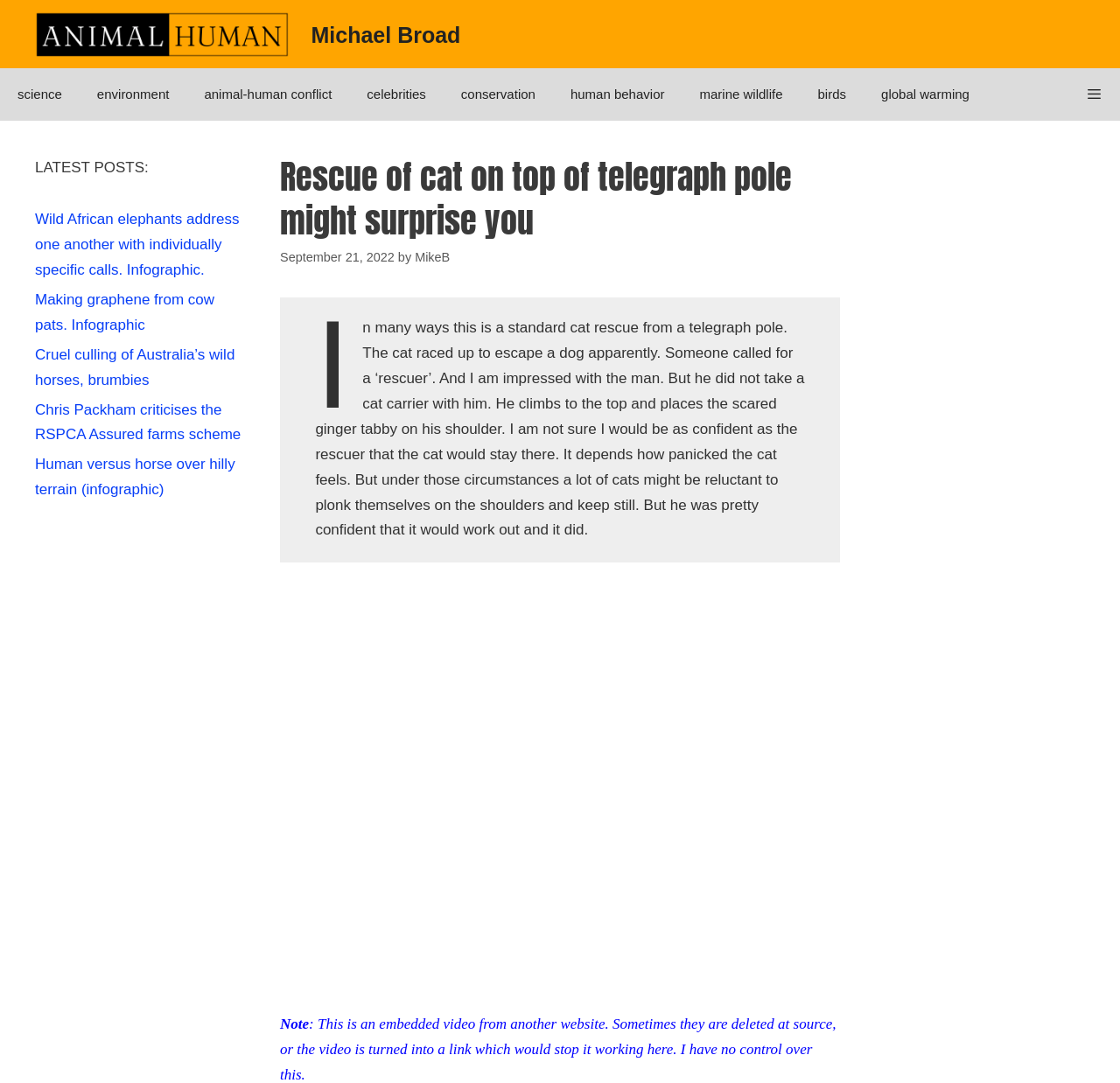Identify the bounding box coordinates of the region that needs to be clicked to carry out this instruction: "Watch the embedded video". Provide these coordinates as four float numbers ranging from 0 to 1, i.e., [left, top, right, bottom].

[0.25, 0.54, 0.75, 0.903]